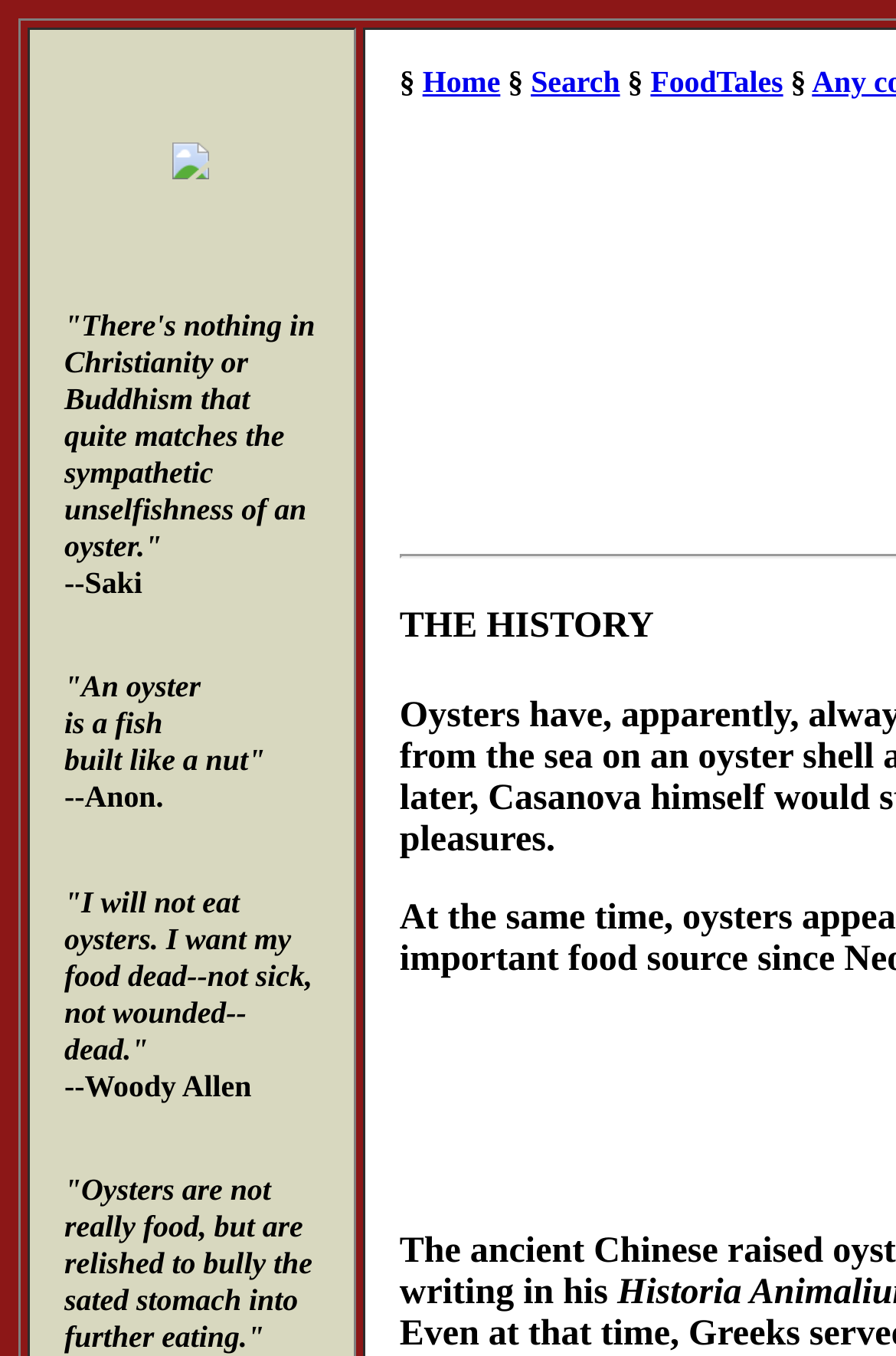What are the three main links on the top?
With the help of the image, please provide a detailed response to the question.

The webpage has three main links at the top, which are 'Home', 'Search', and 'FoodTales', suggesting that these are the main navigation options on the website.